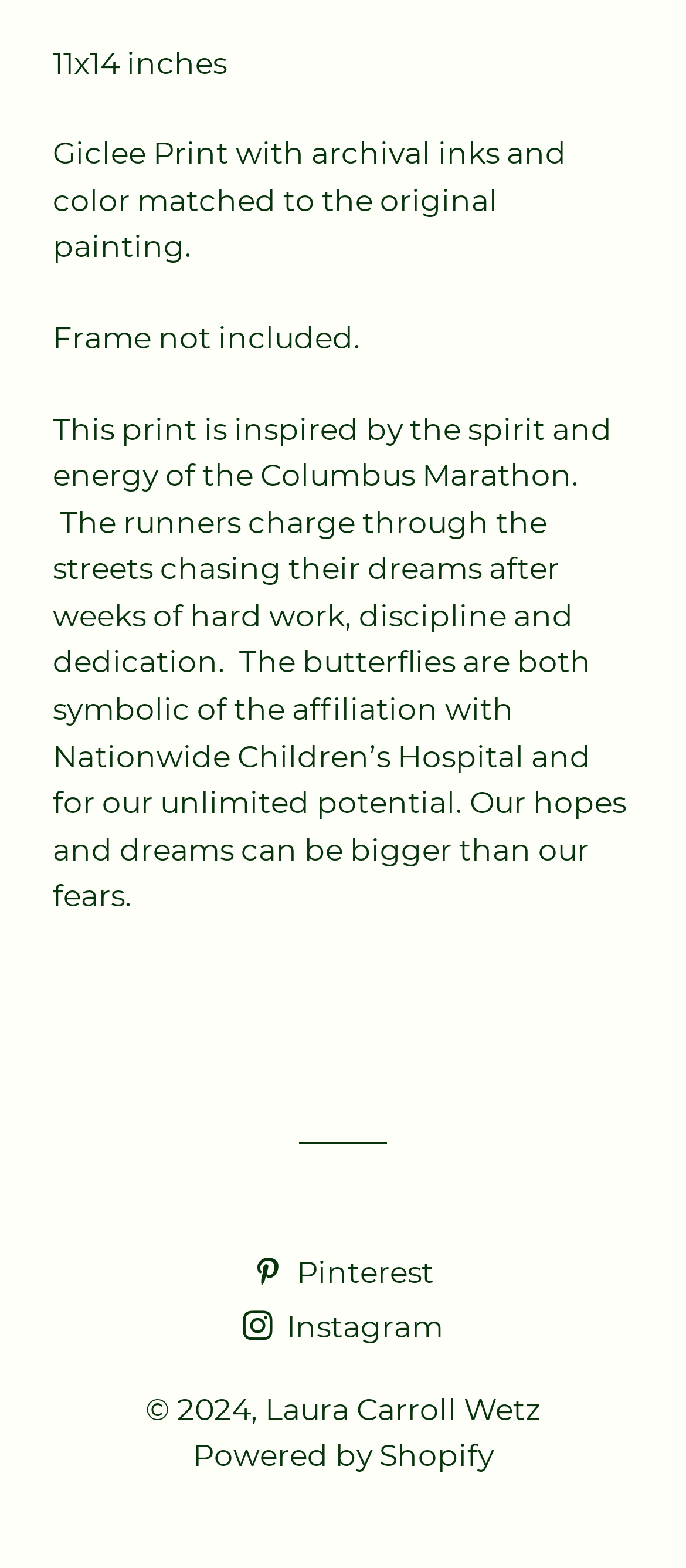Identify the bounding box of the HTML element described here: "alt="Skyline Lacrosse Club"". Provide the coordinates as four float numbers between 0 and 1: [left, top, right, bottom].

None